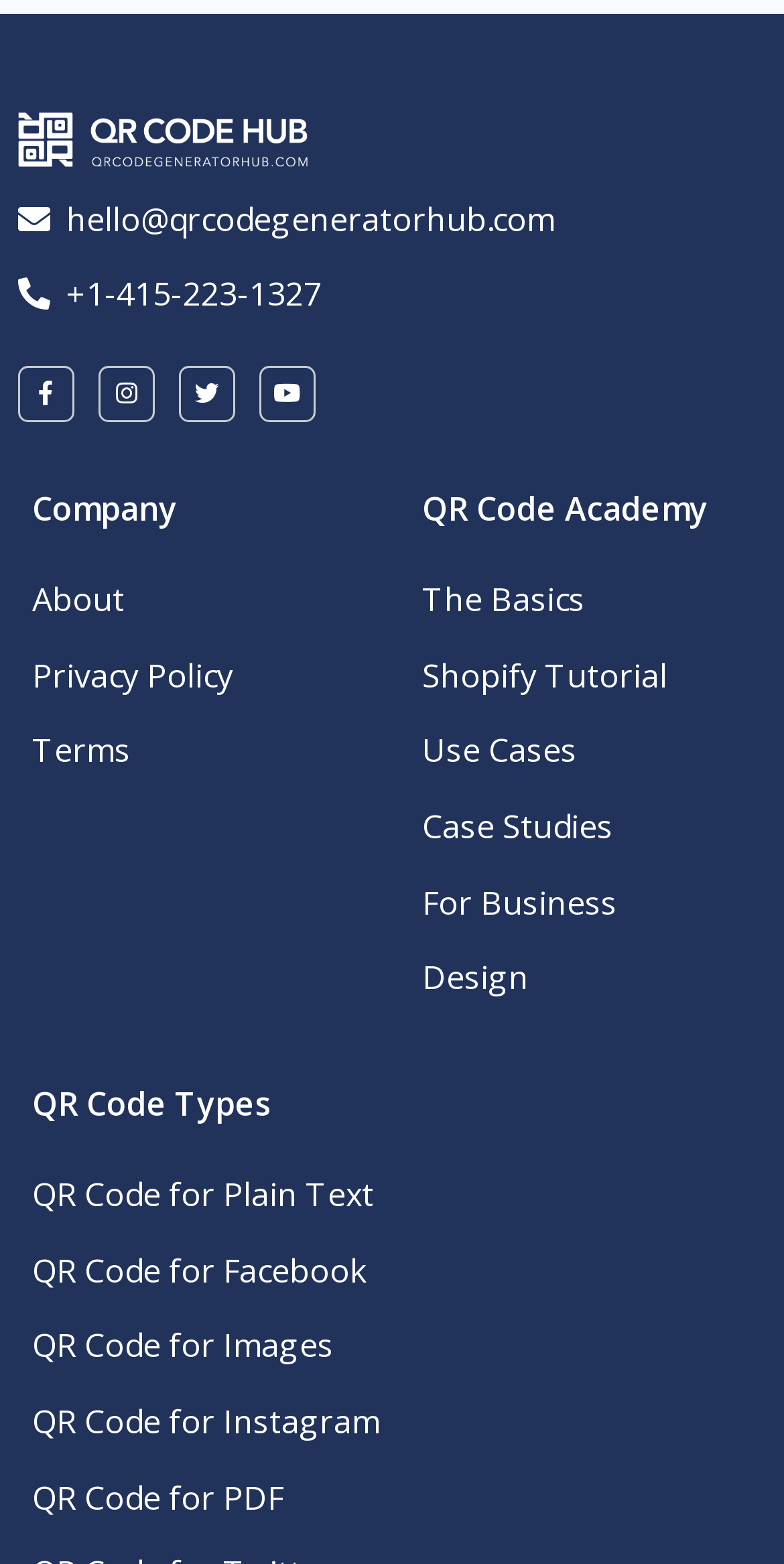Bounding box coordinates are to be given in the format (top-left x, top-left y, bottom-right x, bottom-right y). All values must be floating point numbers between 0 and 1. Provide the bounding box coordinate for the UI element described as: QR Code for Instagram

[0.041, 0.886, 0.959, 0.934]